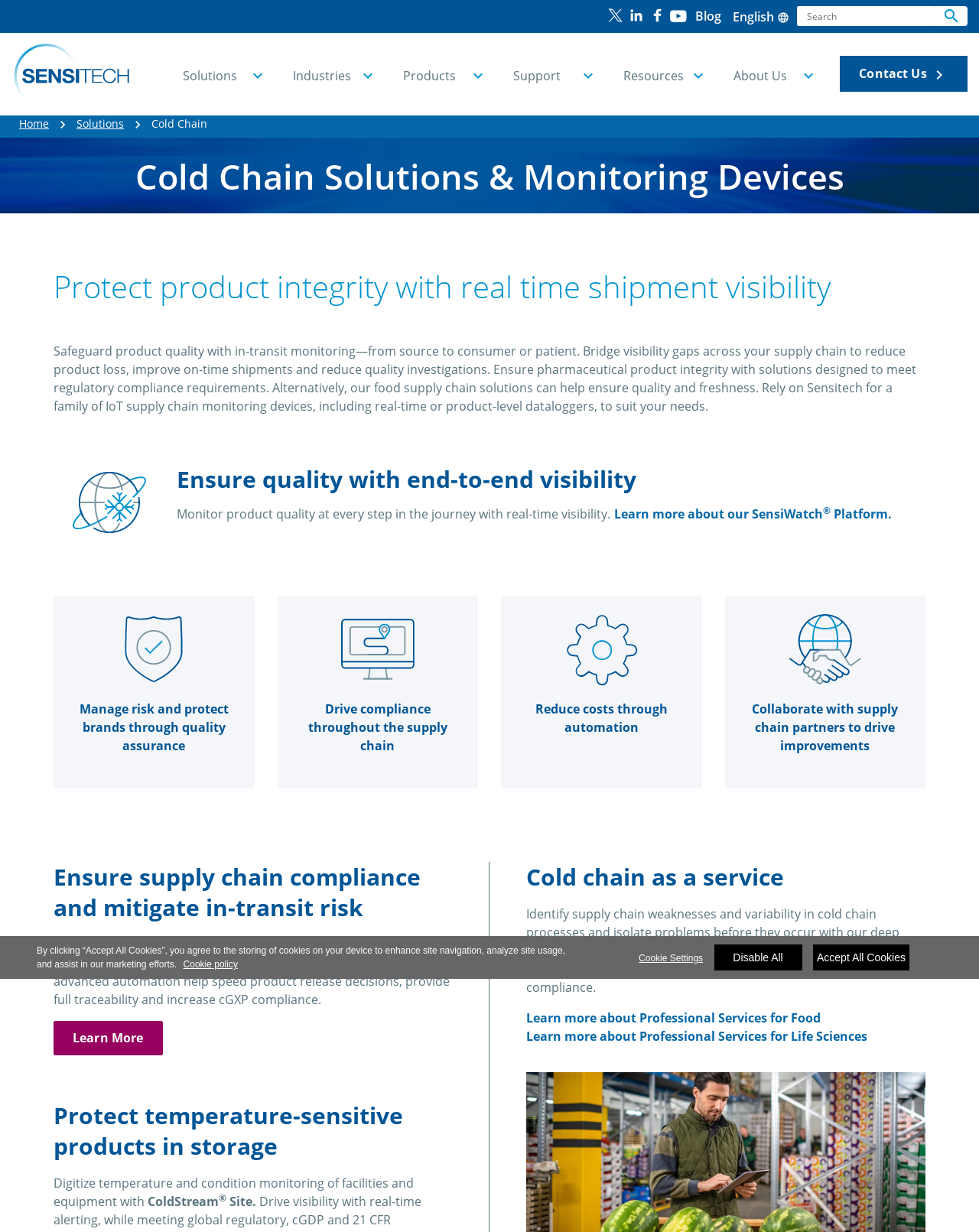Identify the bounding box coordinates of the clickable region required to complete the instruction: "Search for information". The coordinates should be given as four float numbers within the range of 0 and 1, i.e., [left, top, right, bottom].

[0.814, 0.005, 0.956, 0.021]